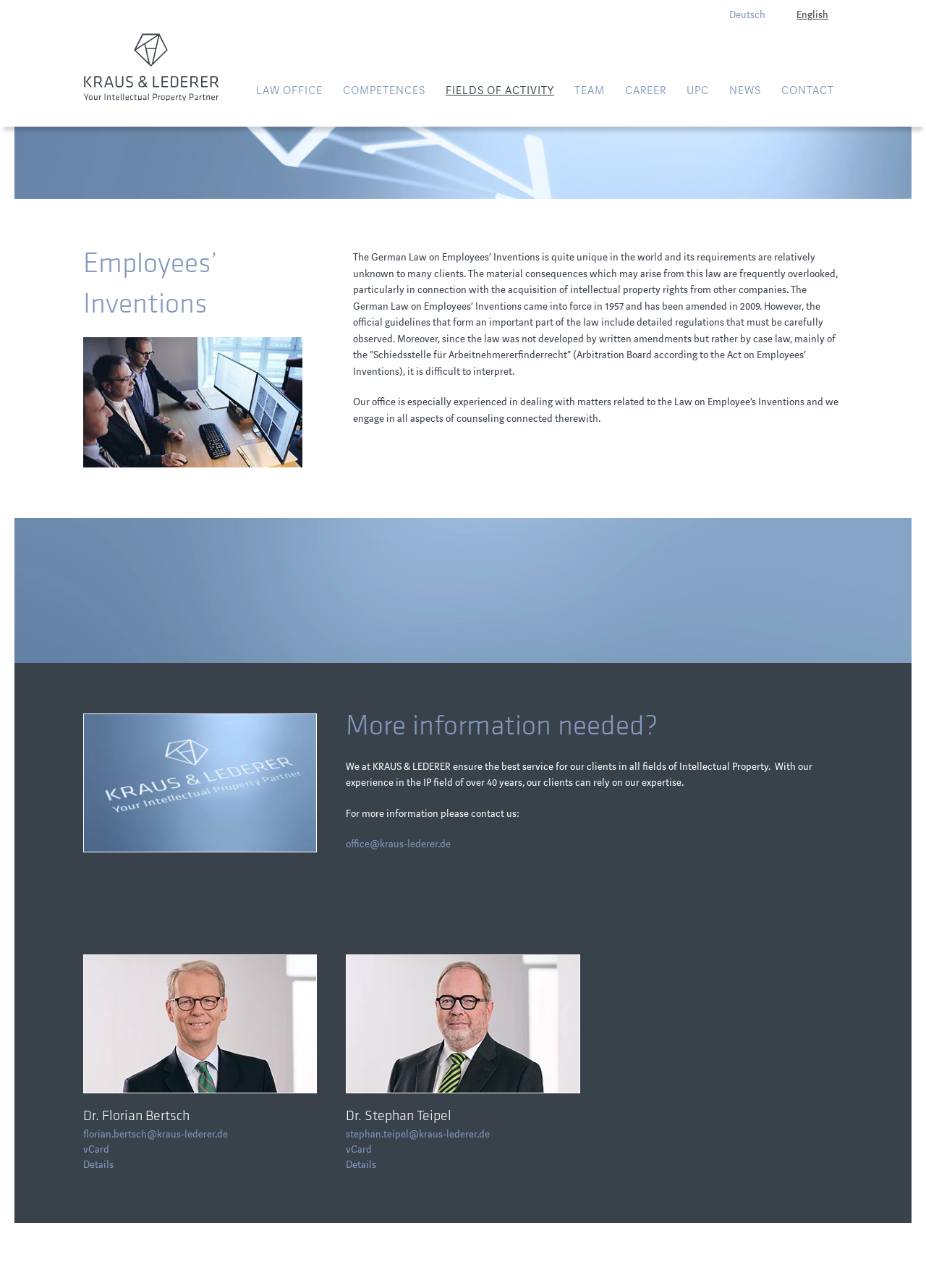Offer a meticulous description of the webpage's structure and content.

The webpage appears to be a law office's website, specifically Kraus & Weisert Patent- u. Rechtsanwälte. At the top right corner, there are two language options, "Deutsch" and "English". Below these options, there is a link to go "Back to home" accompanied by an image of "Kraus & Lederer". 

On the top navigation bar, there are several links and buttons, including "LAW OFFICE", "COMPETENCES", "FIELDS OF ACTIVITY", "TEAM", "CAREER", "UPC", "NEWS", and "CONTACT". Some of these buttons have a dropdown menu.

The main content of the webpage is divided into three sections. The first section has a heading "Employees’ Inventions" and provides a detailed explanation of the German Law on Employees’ Inventions, its history, and its requirements. 

The second section has a heading "More information needed?" and introduces the law office's expertise in dealing with matters related to the Law on Employee’s Inventions. It also provides a brief overview of the office's experience in the Intellectual Property field.

The third section appears to be a team profile section, featuring two lawyers, Dr. Florian Bertsch and Dr. Stephan Teipel. Each profile includes their name, title, email address, and a link to their vCard and details.